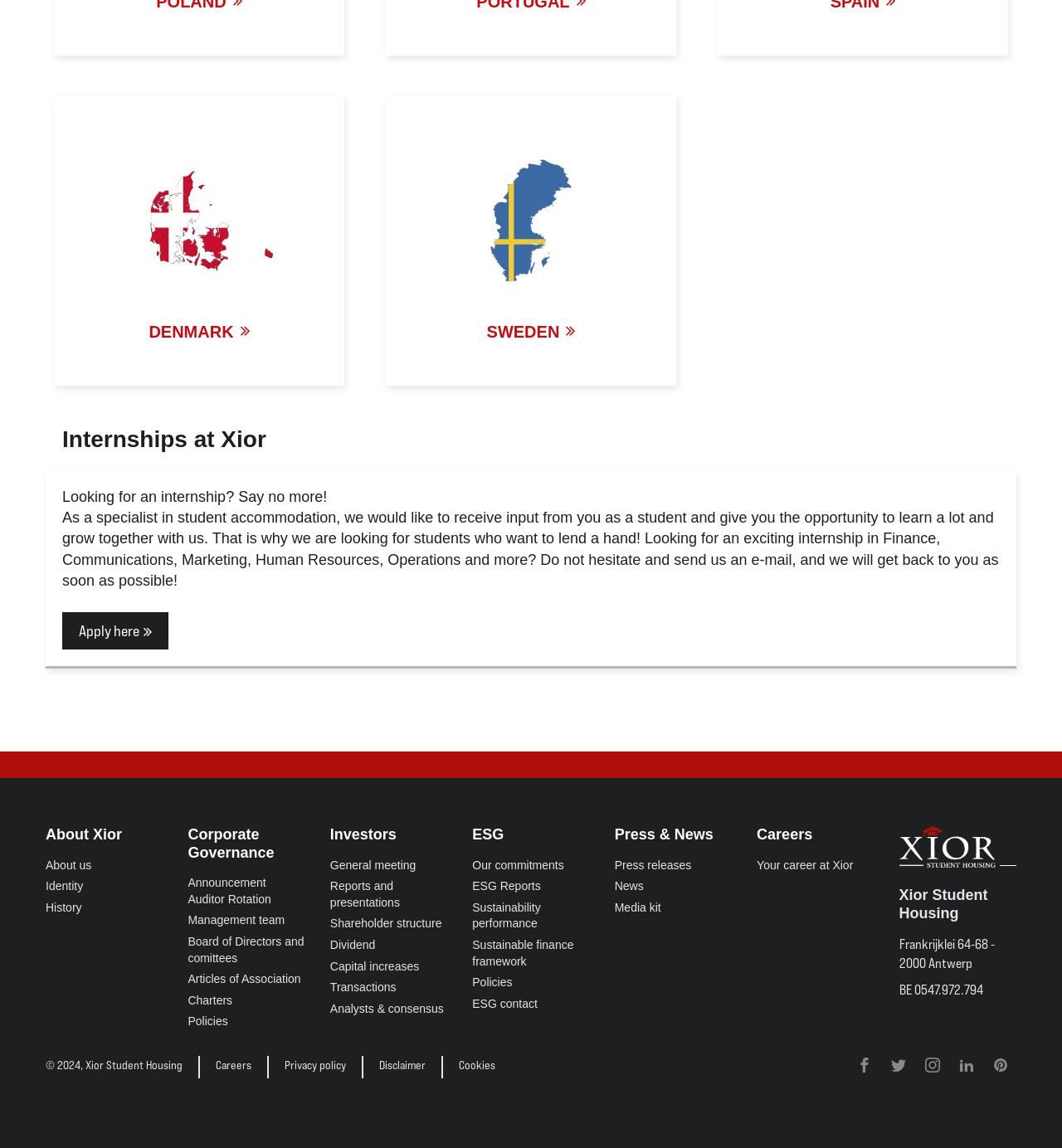Identify the bounding box coordinates necessary to click and complete the given instruction: "Learn about Xior's identity".

[0.043, 0.765, 0.153, 0.78]